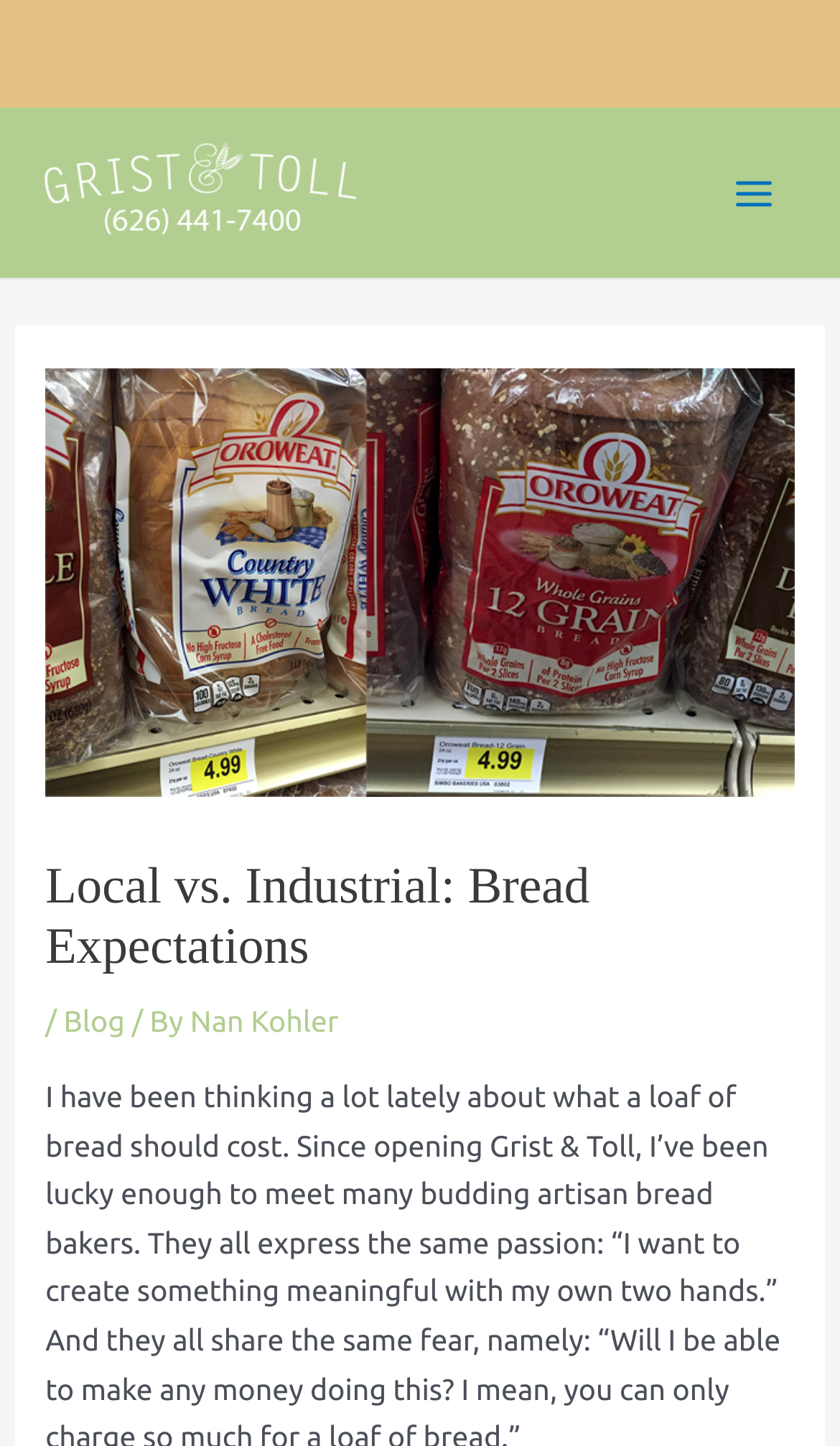What is the category of the blog post?
Using the image provided, answer with just one word or phrase.

Blog